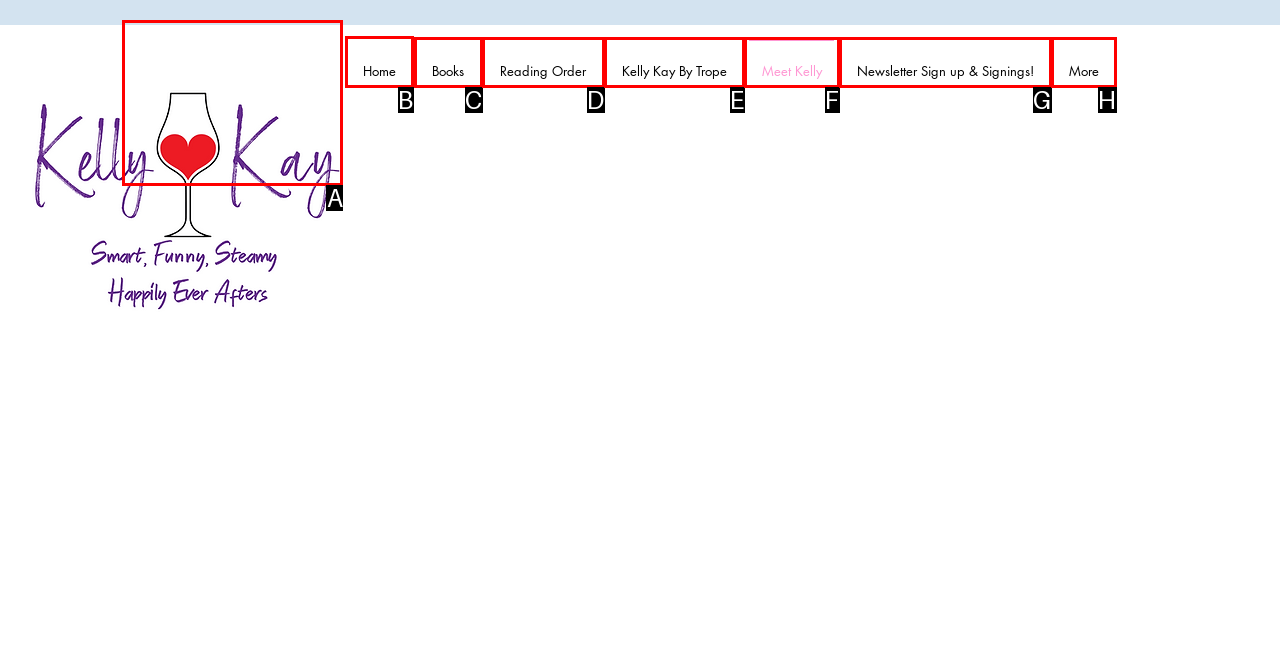Determine the letter of the UI element that will complete the task: Go to Home
Reply with the corresponding letter.

B